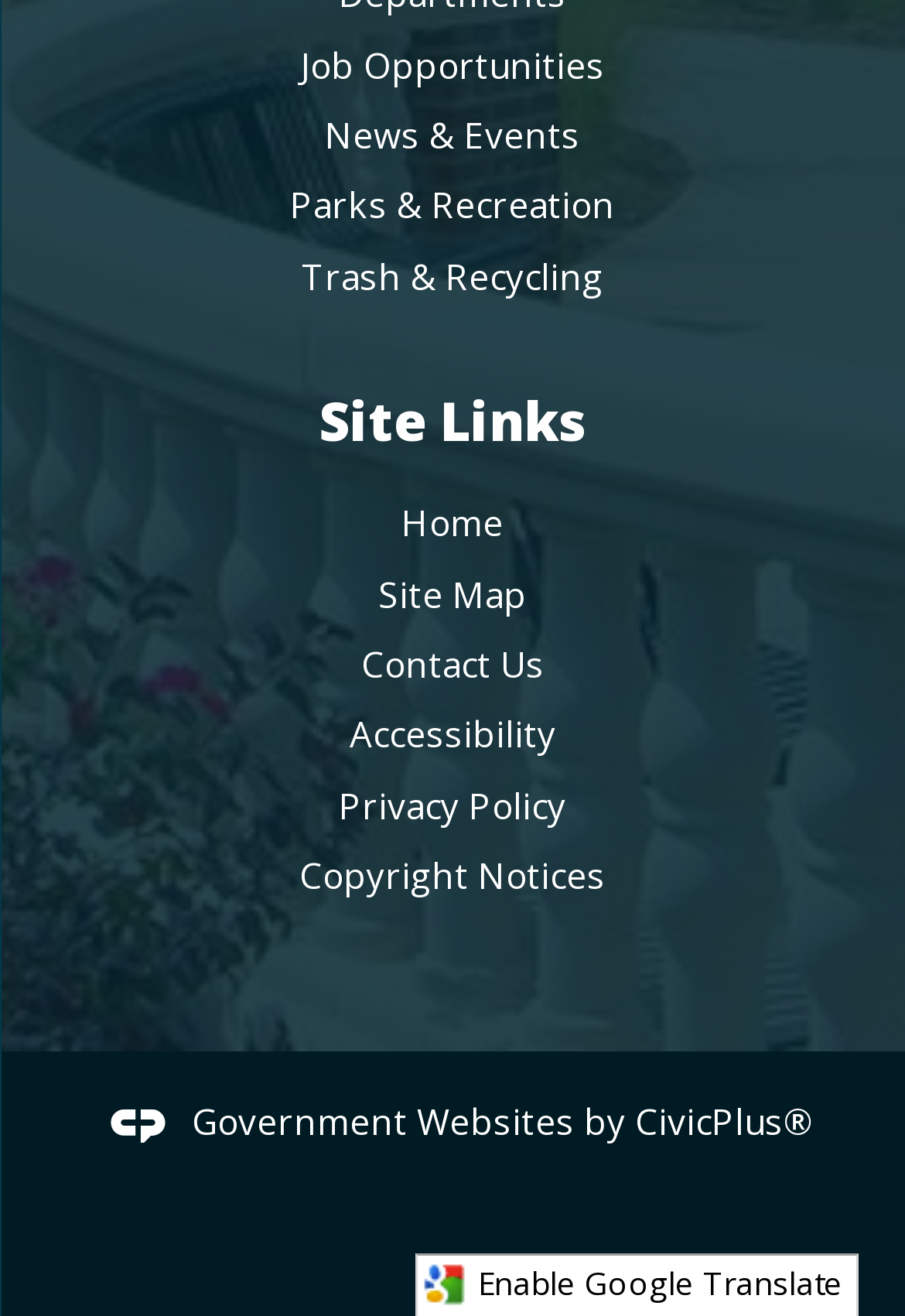Answer the question briefly using a single word or phrase: 
What is the last link in the top navigation bar?

Trash & Recycling